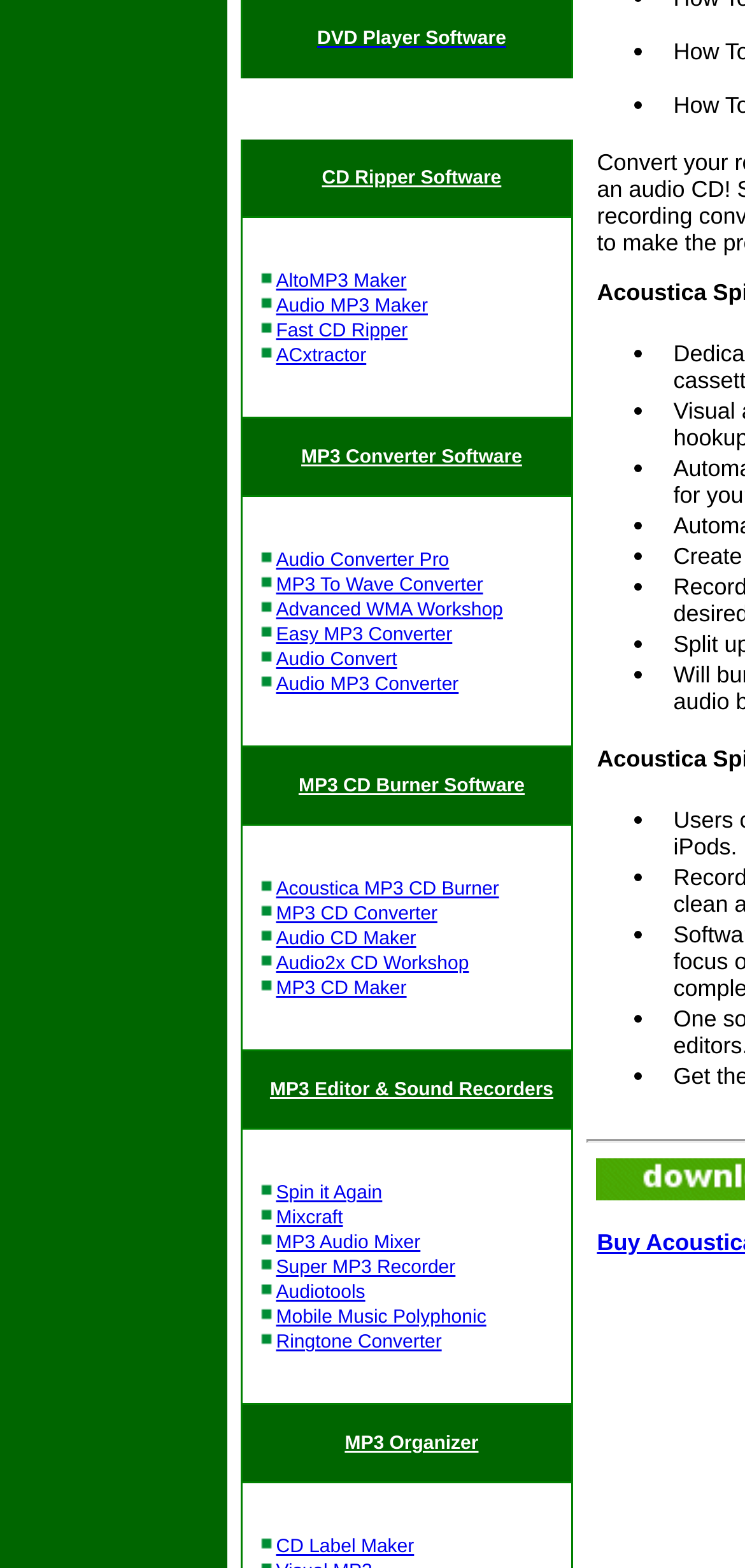Calculate the bounding box coordinates for the UI element based on the following description: "MP3 Editor & Sound Recorders". Ensure the coordinates are four float numbers between 0 and 1, i.e., [left, top, right, bottom].

[0.362, 0.688, 0.743, 0.702]